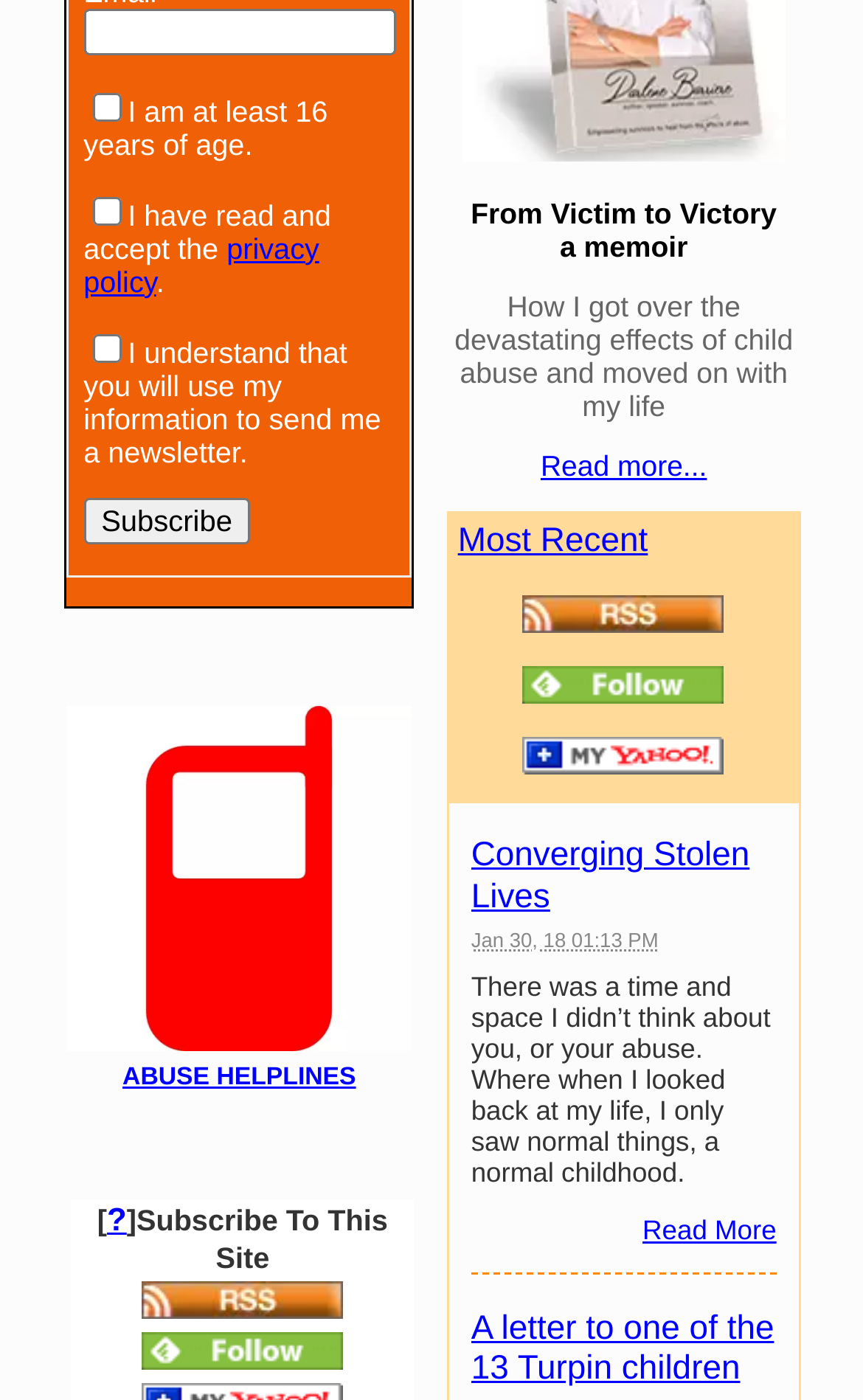Determine the bounding box coordinates for the area you should click to complete the following instruction: "Enter email address".

[0.097, 0.007, 0.458, 0.04]